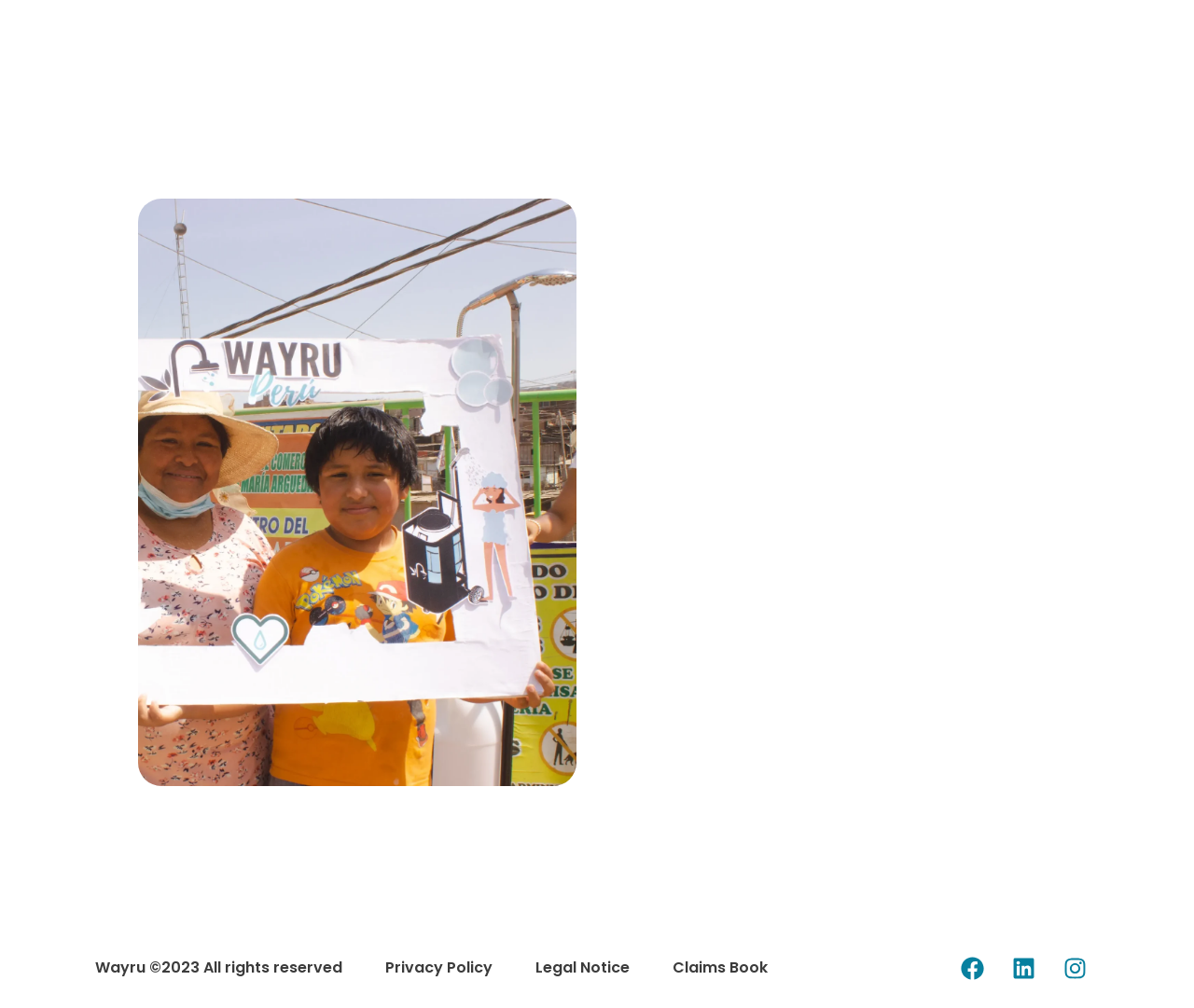Please determine the bounding box coordinates, formatted as (top-left x, top-left y, bottom-right x, bottom-right y), with all values as floating point numbers between 0 and 1. Identify the bounding box of the region described as: Privacy Policy

[0.323, 0.949, 0.413, 0.972]